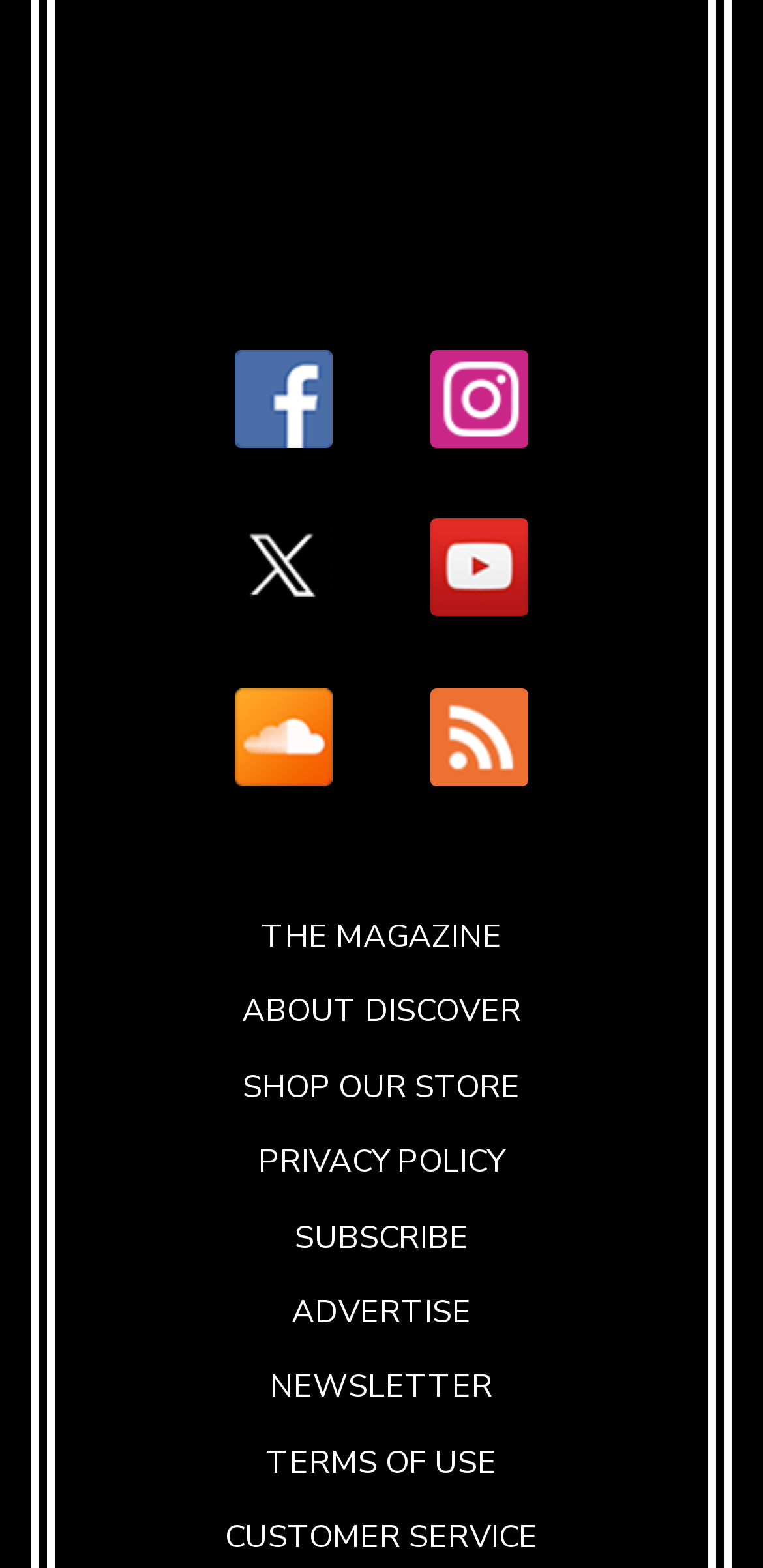Using the provided element description: "Terms of Use", identify the bounding box coordinates. The coordinates should be four floats between 0 and 1 in the order [left, top, right, bottom].

[0.349, 0.921, 0.651, 0.944]